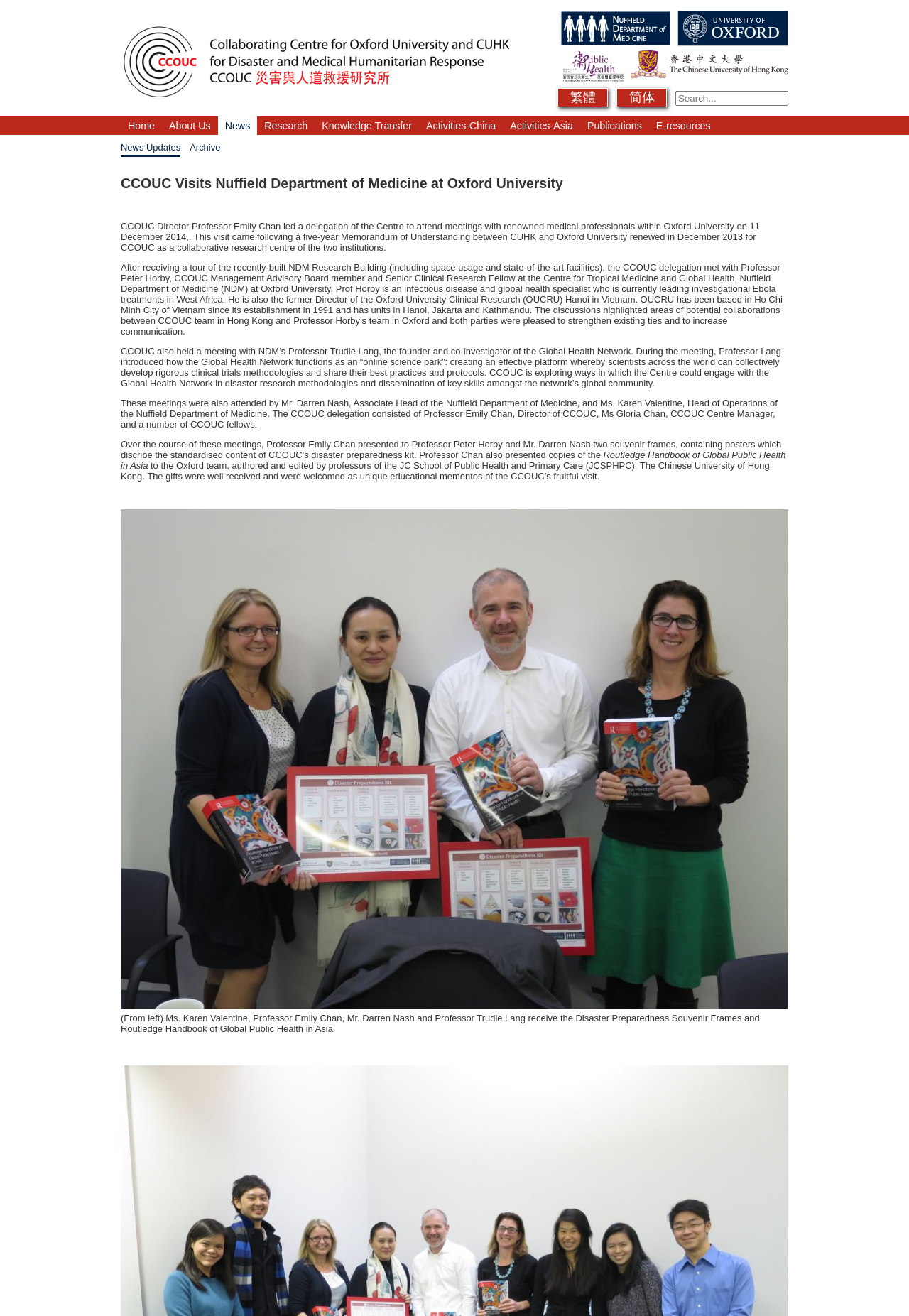Highlight the bounding box coordinates of the element you need to click to perform the following instruction: "Switch to simplified Chinese."

[0.692, 0.069, 0.72, 0.079]